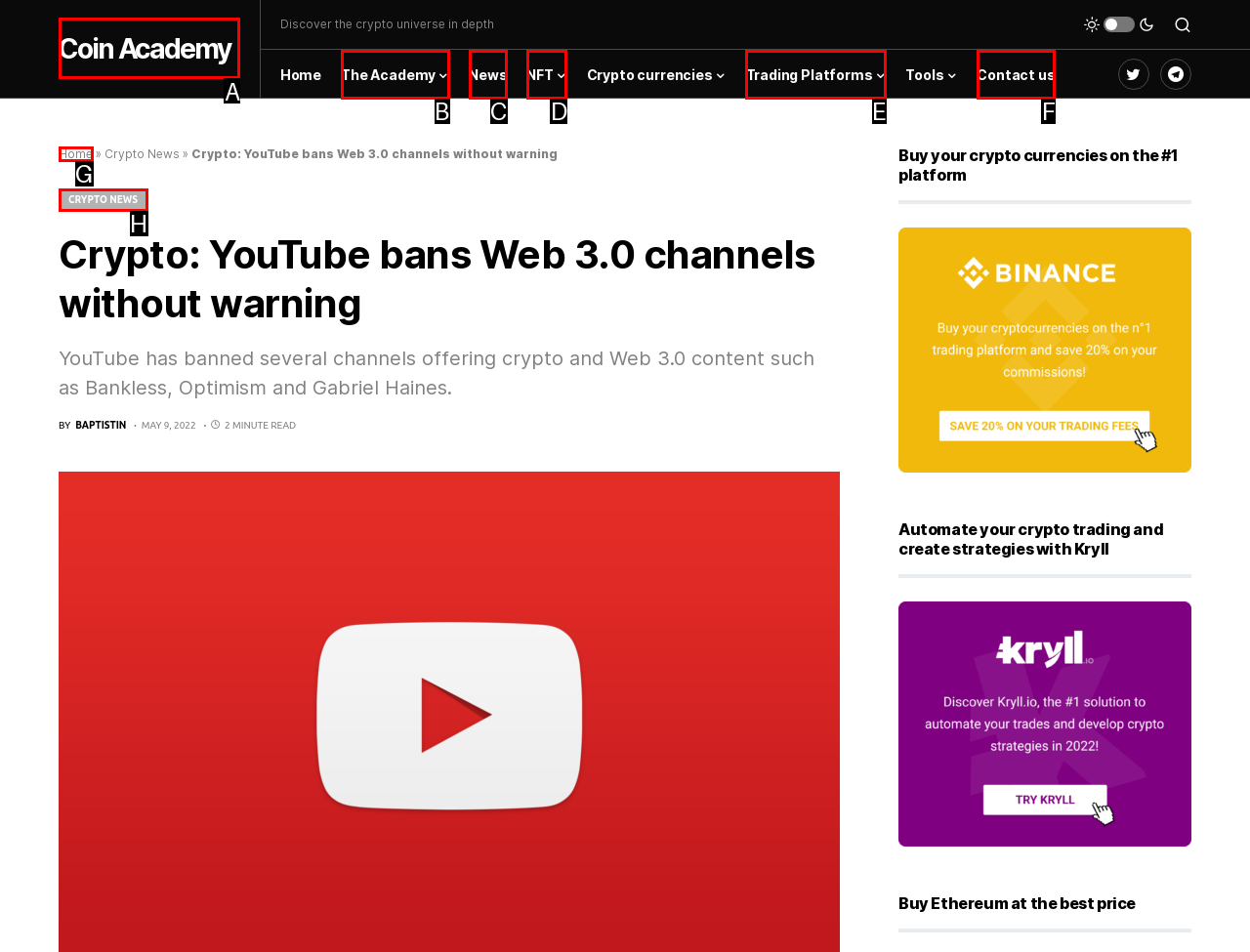Determine the HTML element to be clicked to complete the task: Click on the 'Coin Academy' link. Answer by giving the letter of the selected option.

A